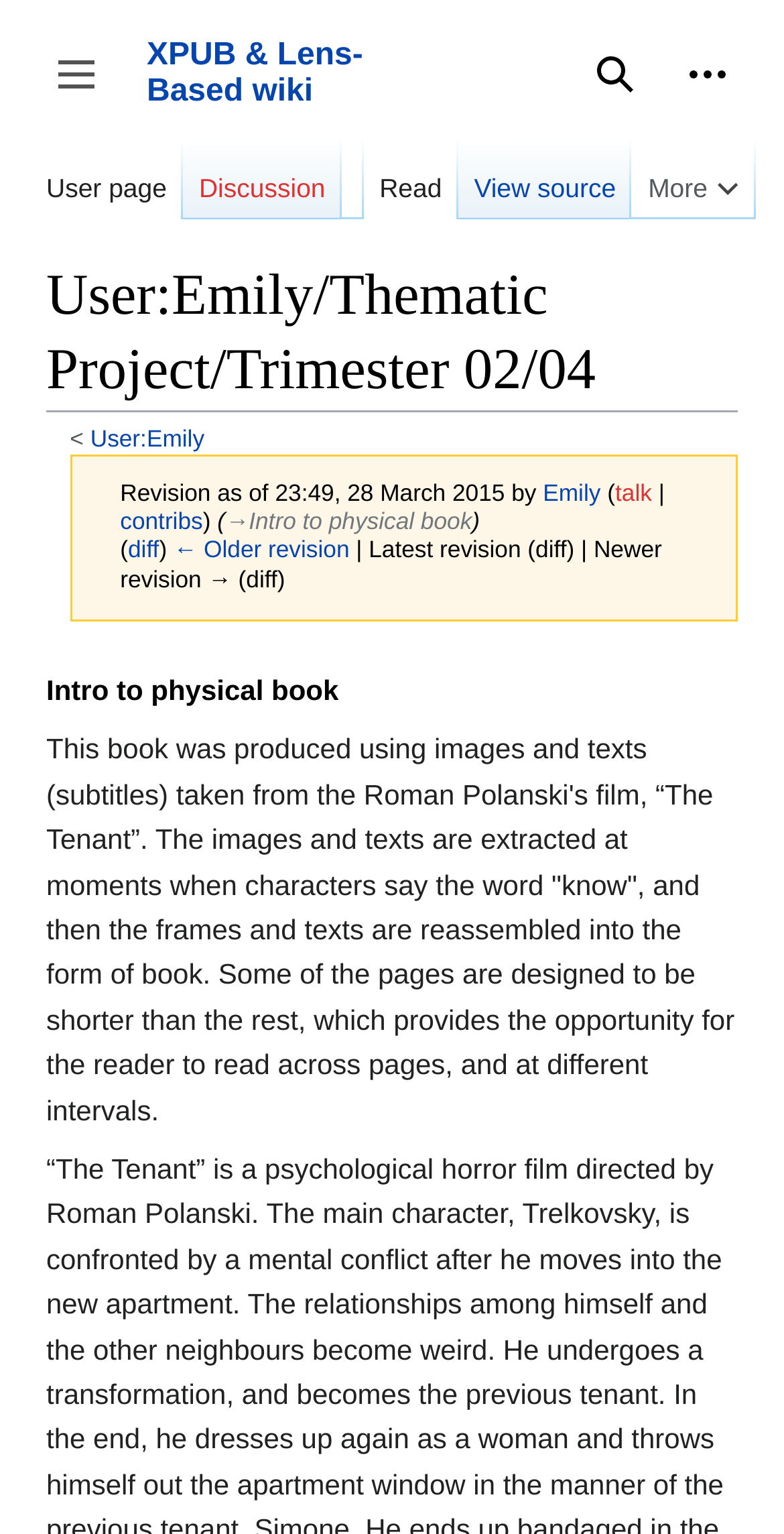Generate a comprehensive description of the webpage.

This webpage is a wiki page titled "User:Emily/Thematic Project/Trimester 02/04 - XPUB & Lens-Based wiki". At the top left corner, there is a button to toggle the sidebar. Next to it, the title of the page "XPUB & Lens-Based wiki" is displayed as a link. A search bar is located to the right of the title, with a "Search" link at the end. 

On the top right corner, there is a navigation menu for personal tools, which can be expanded or collapsed. Below the top navigation bar, there are three main navigation sections: "Namespaces", "Views", and "More". The "Namespaces" section contains links to the user page and discussion page. The "Views" section has links to read and view the source of the page. The "More" section has a dropdown menu with additional options.

The main content of the page starts with a header that displays the title of the page again. Below the header, there is a link to the user "Emily" and a revision history that shows the last edited time and the editor's name. There are also links to the user's talk page and contributions.

The main content of the page is divided into sections. The first section is titled "Intro to physical book" and has a descriptive text that explains the concept of the book. The text is quite long and spans multiple lines.